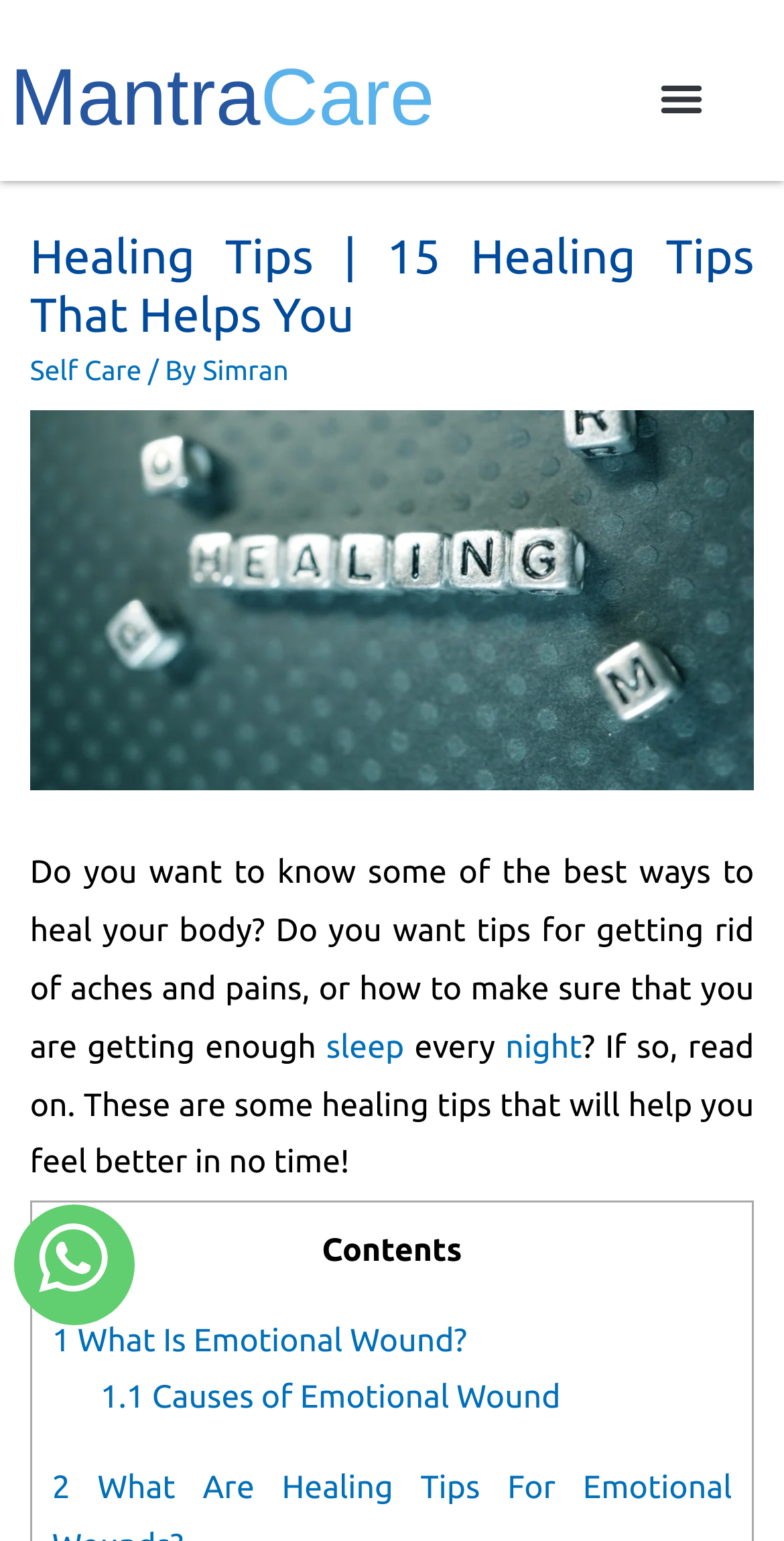Please identify the bounding box coordinates of the clickable area that will allow you to execute the instruction: "Learn about 'What Is Emotional Wound?'".

[0.066, 0.858, 0.596, 0.882]